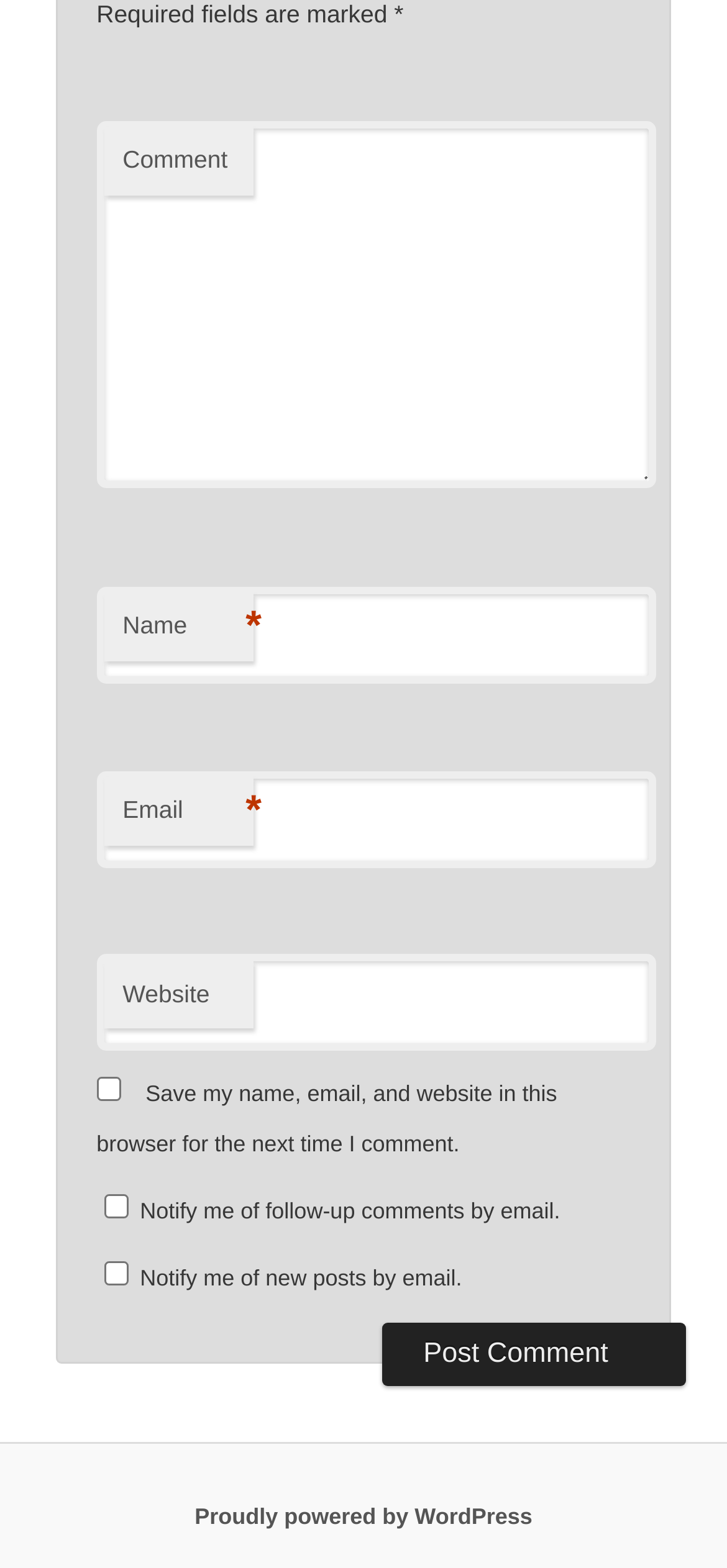How many checkboxes are there in the form?
Please interpret the details in the image and answer the question thoroughly.

There are three checkboxes in the form, which are 'Save my name, email, and website in this browser for the next time I comment.', 'Notify me of follow-up comments by email.', and 'Notify me of new posts by email.'.